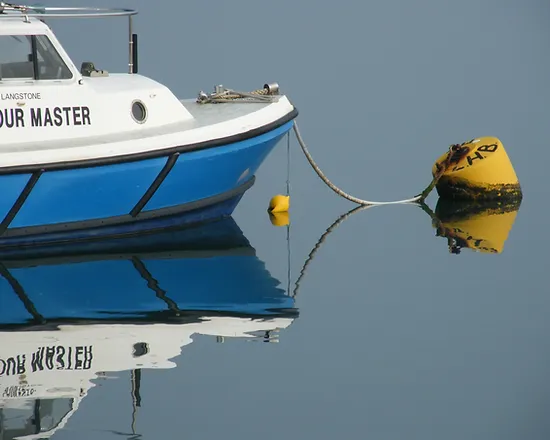What color is the buoy?
Look at the screenshot and give a one-word or phrase answer.

Yellow